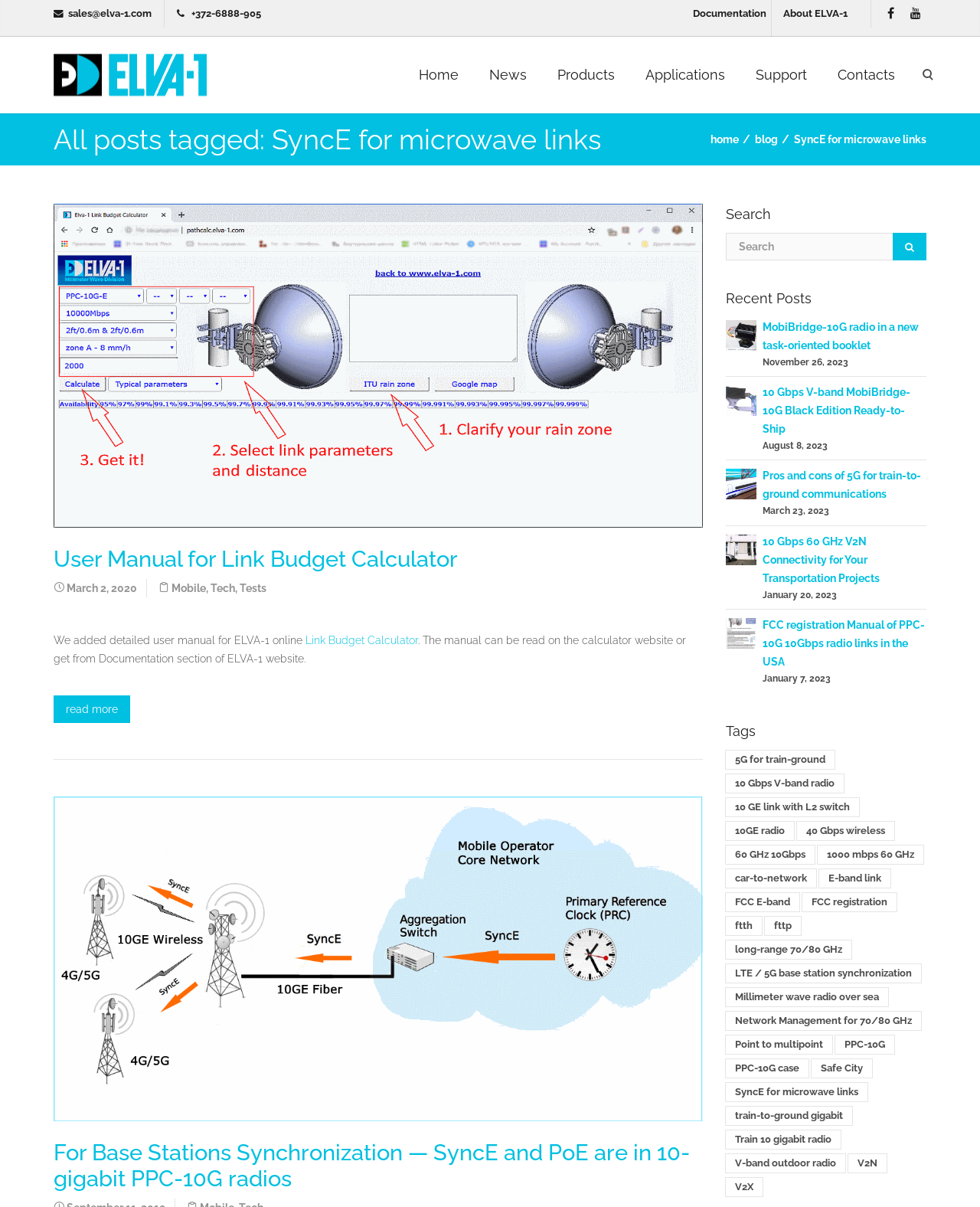Please determine the bounding box coordinates of the element to click on in order to accomplish the following task: "Click the 'WooCommerce plugin' link". Ensure the coordinates are four float numbers ranging from 0 to 1, i.e., [left, top, right, bottom].

None